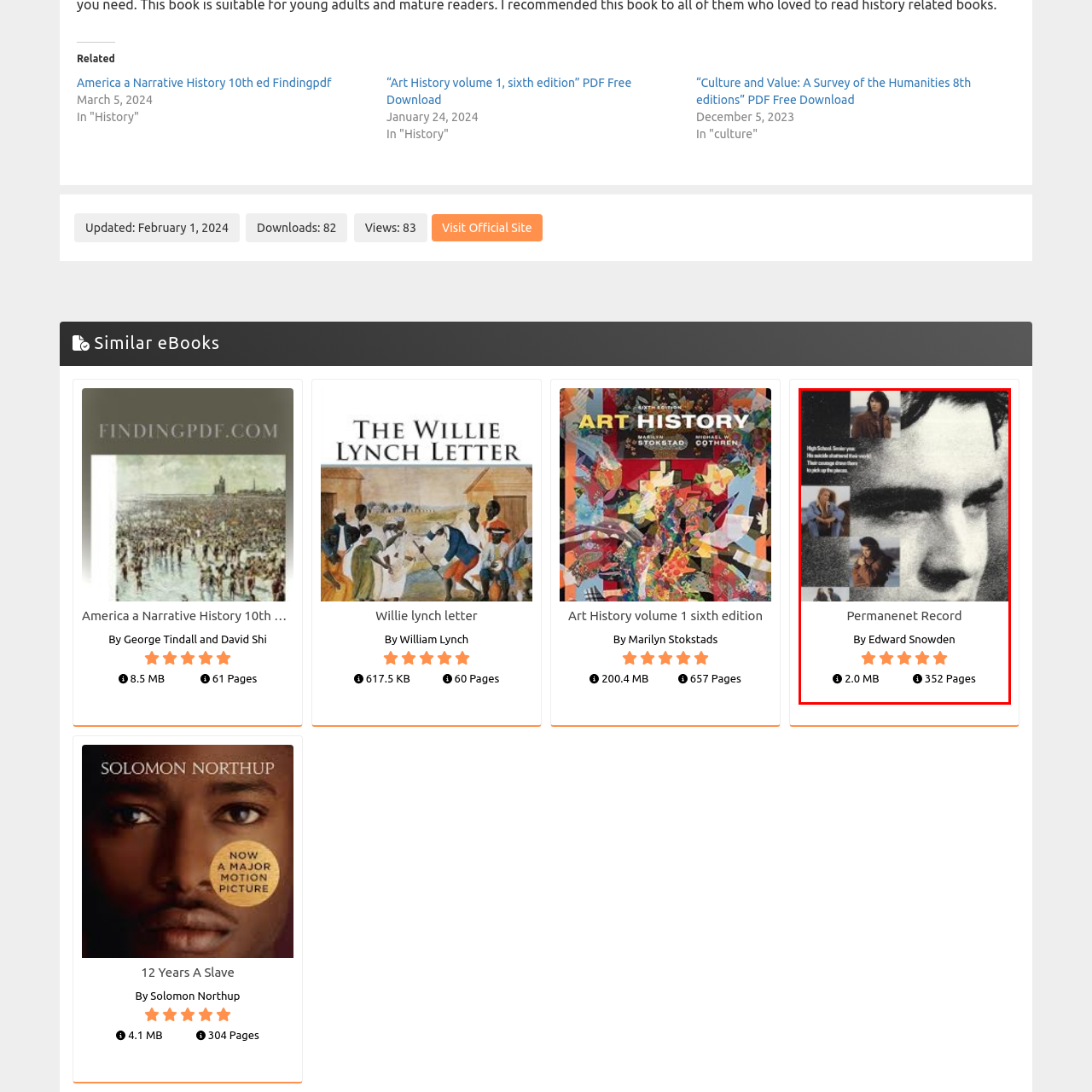Generate a detailed description of the content found inside the red-outlined section of the image.

This image showcases the cover of "Permanent Record," a book by Edward Snowden. The design features a collage of images depicting individuals in various expressions and poses, evoking a sense of introspection and contemplation. The title is prominently displayed at the top, emphasizing its significance, while the author's name appears below it. The book is categorized with a file size of 2.0 MB and contains 352 pages, making it a substantial read. A star rating of four stars indicates a favorable reception among readers, suggesting it has been well-received. The background provides a textured look that complements the overall design, enhancing its appeal to potential readers.